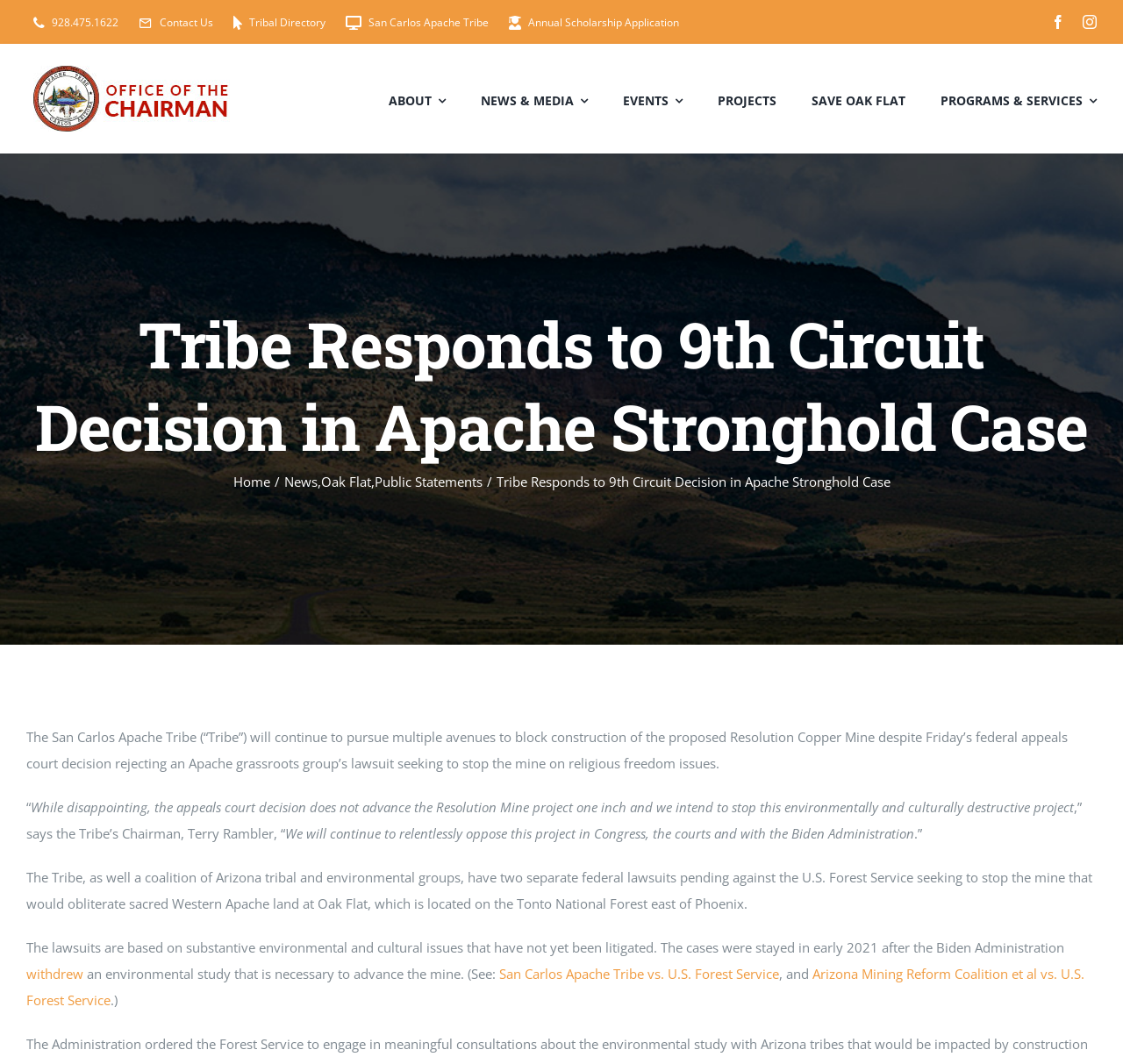What is the name of the mine project mentioned in the article?
Provide a thorough and detailed answer to the question.

I found the answer by reading the article's content, specifically the first sentence, which mentions the Resolution Copper Mine project.